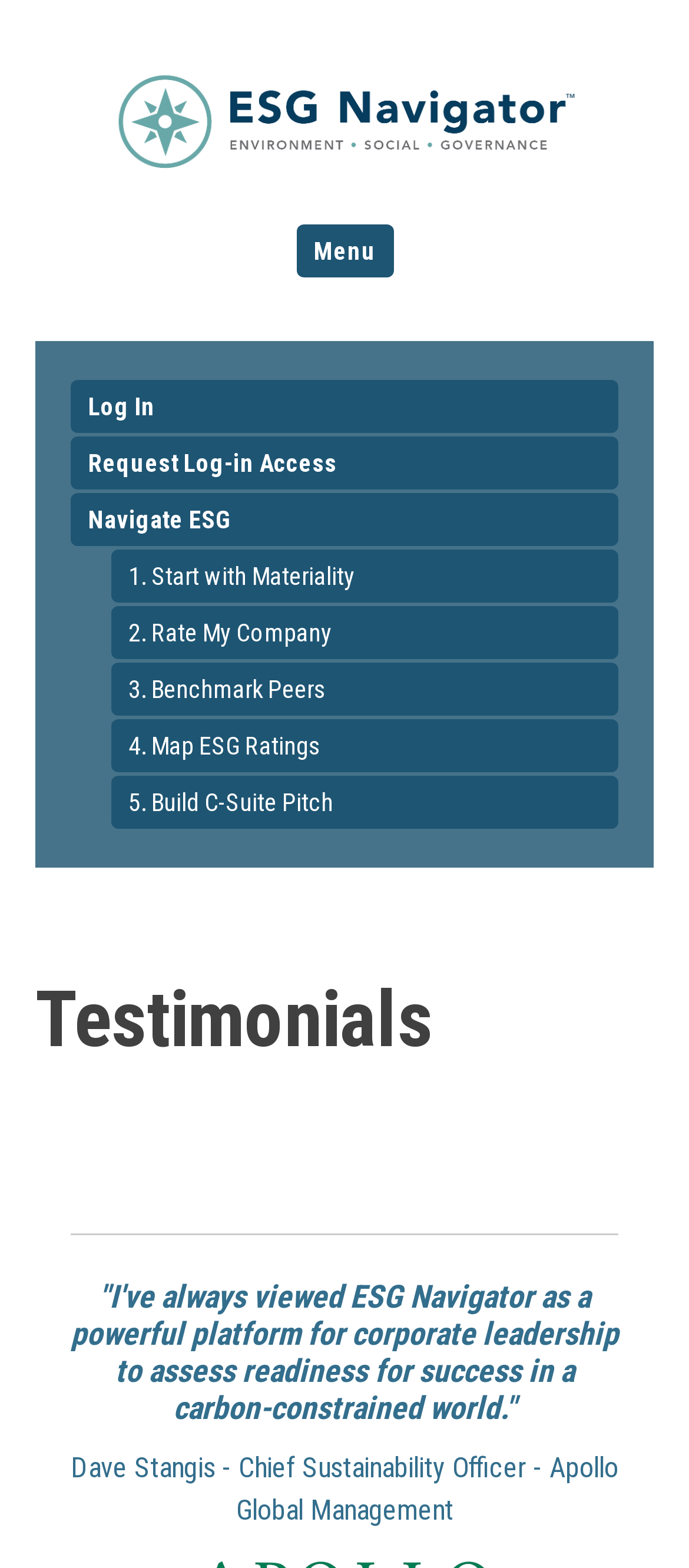Determine the bounding box coordinates of the element's region needed to click to follow the instruction: "Get Latest Price of 3D Curved 50*200mm Peach Post Fence Galvanized PE Coating". Provide these coordinates as four float numbers between 0 and 1, formatted as [left, top, right, bottom].

None